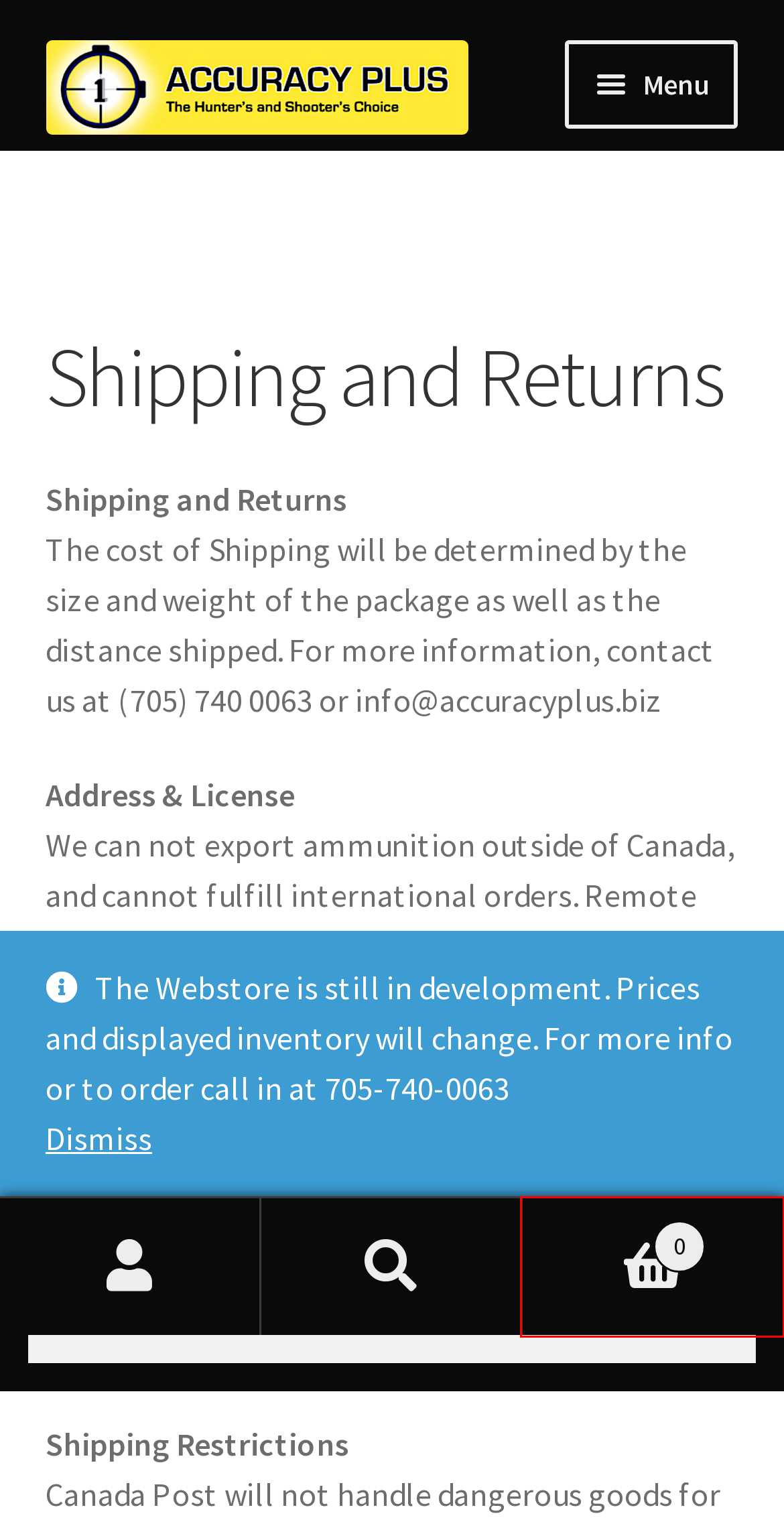Look at the screenshot of a webpage that includes a red bounding box around a UI element. Select the most appropriate webpage description that matches the page seen after clicking the highlighted element. Here are the candidates:
A. About Us - Accuracy Plus
B. Used Guns Archives - Accuracy Plus
C. Gunsmithing - Accuracy Plus
D. Optics Archives - Accuracy Plus
E. Ammunition Archives - Accuracy Plus
F. New Guns Archives - Accuracy Plus
G. Cart - Accuracy Plus
H. Privacy Policy - Accuracy Plus

G